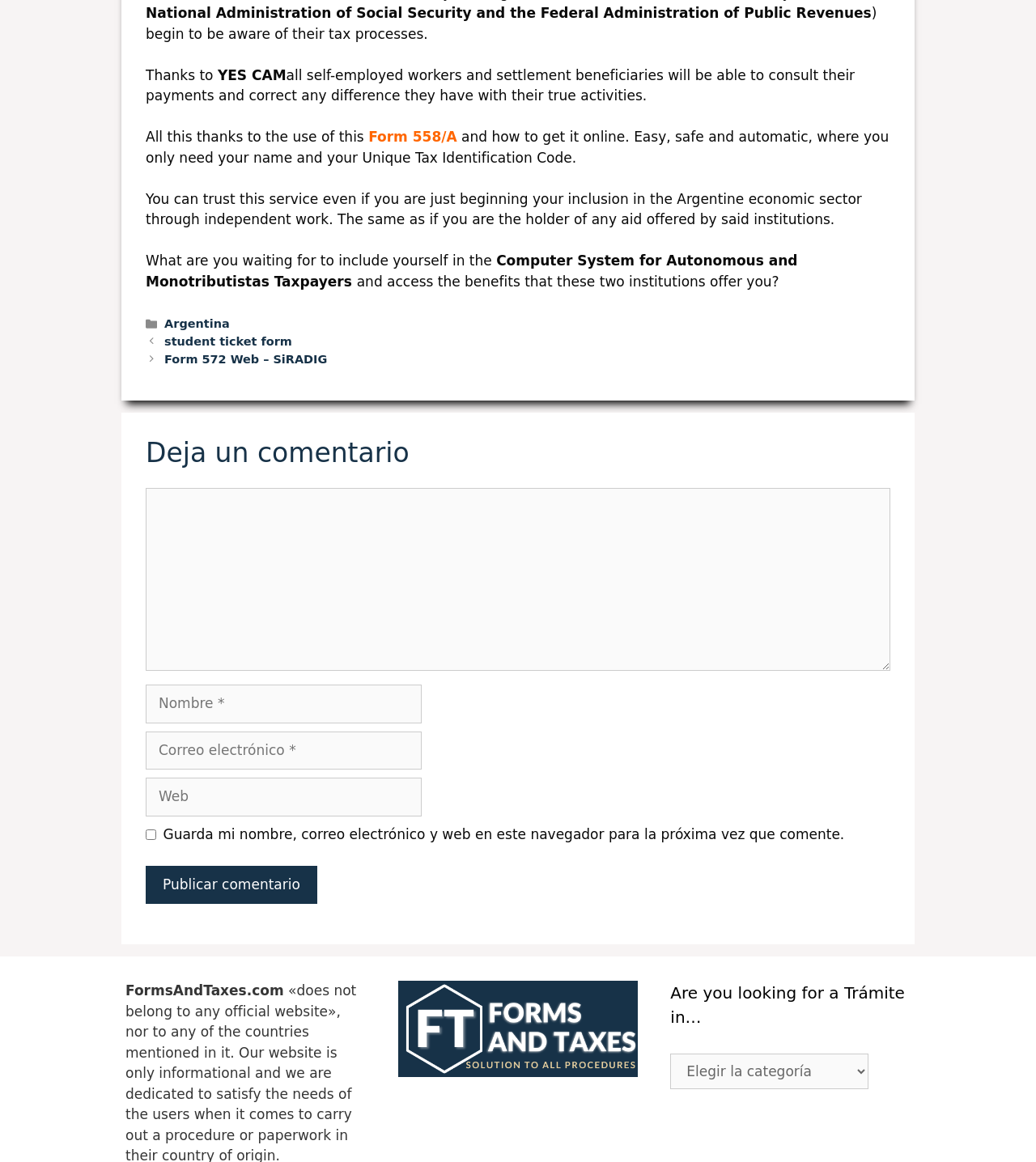Please indicate the bounding box coordinates of the element's region to be clicked to achieve the instruction: "Click on the 'Form 572 Web – SiRADIG' link". Provide the coordinates as four float numbers between 0 and 1, i.e., [left, top, right, bottom].

[0.159, 0.303, 0.316, 0.315]